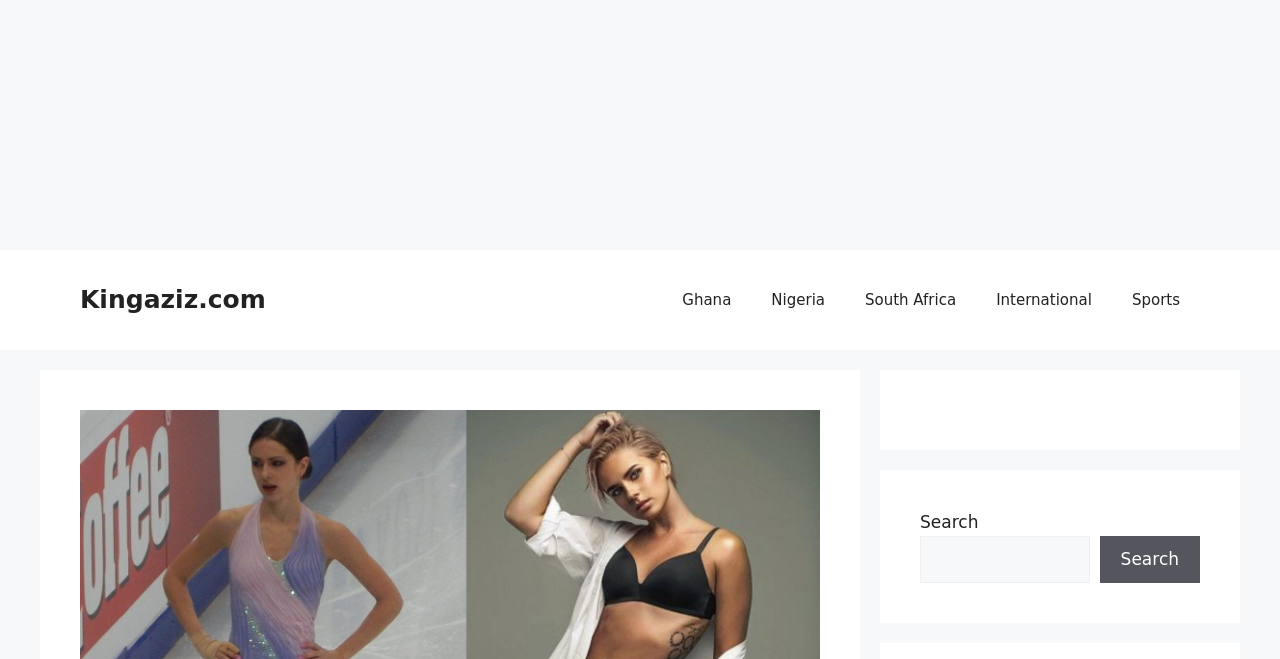Identify the bounding box of the HTML element described as: "parent_node: Search name="s"".

[0.719, 0.813, 0.851, 0.885]